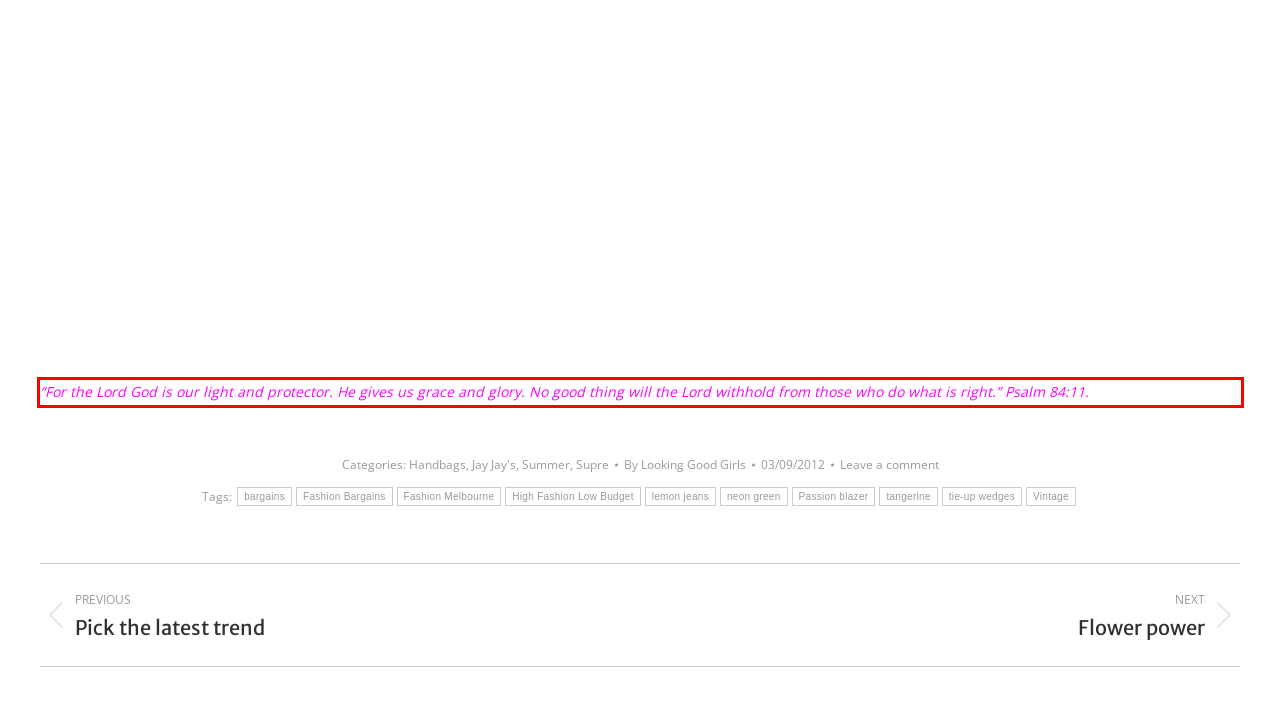Please perform OCR on the text within the red rectangle in the webpage screenshot and return the text content.

“For the Lord God is our light and protector. He gives us grace and glory. No good thing will the Lord withhold from those who do what is right.” Psalm 84:11.